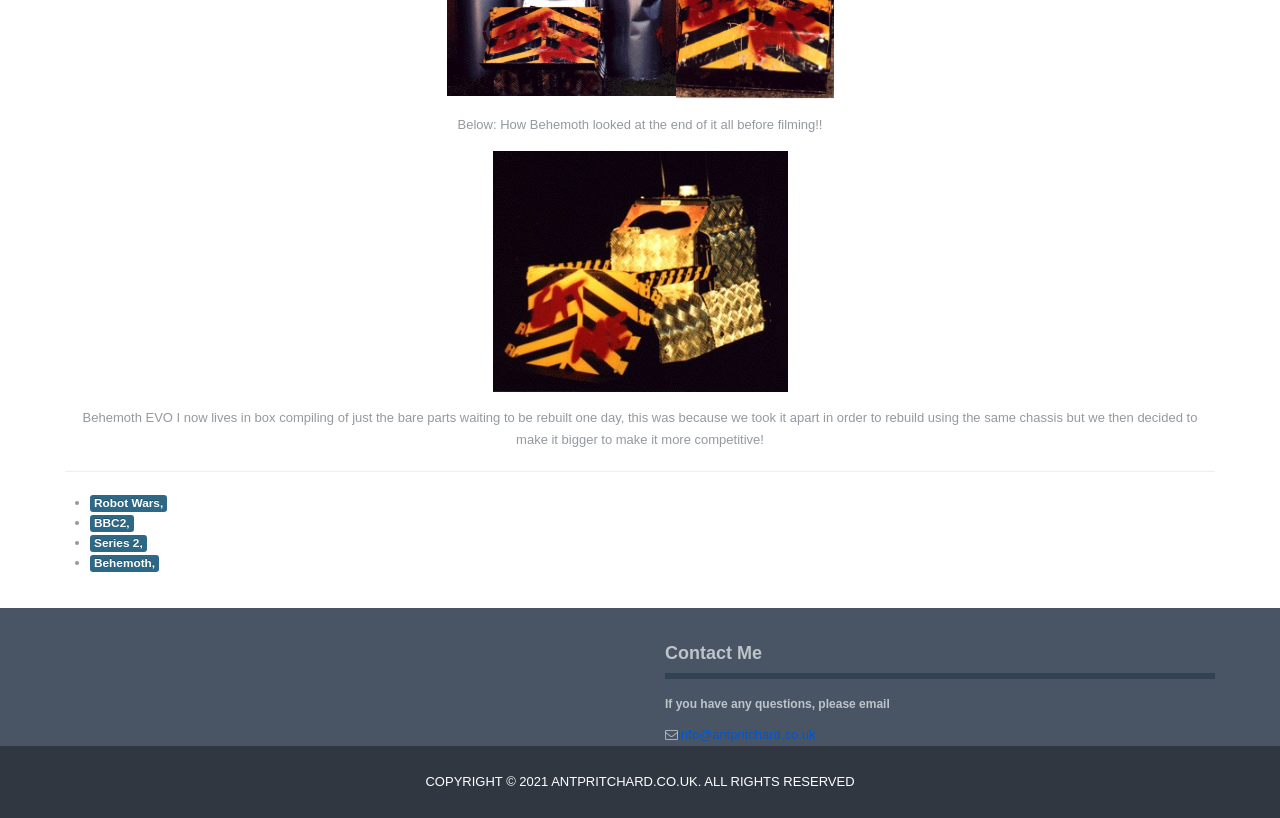Identify the bounding box coordinates for the UI element mentioned here: "Robot Wars,". Provide the coordinates as four float values between 0 and 1, i.e., [left, top, right, bottom].

[0.07, 0.605, 0.131, 0.626]